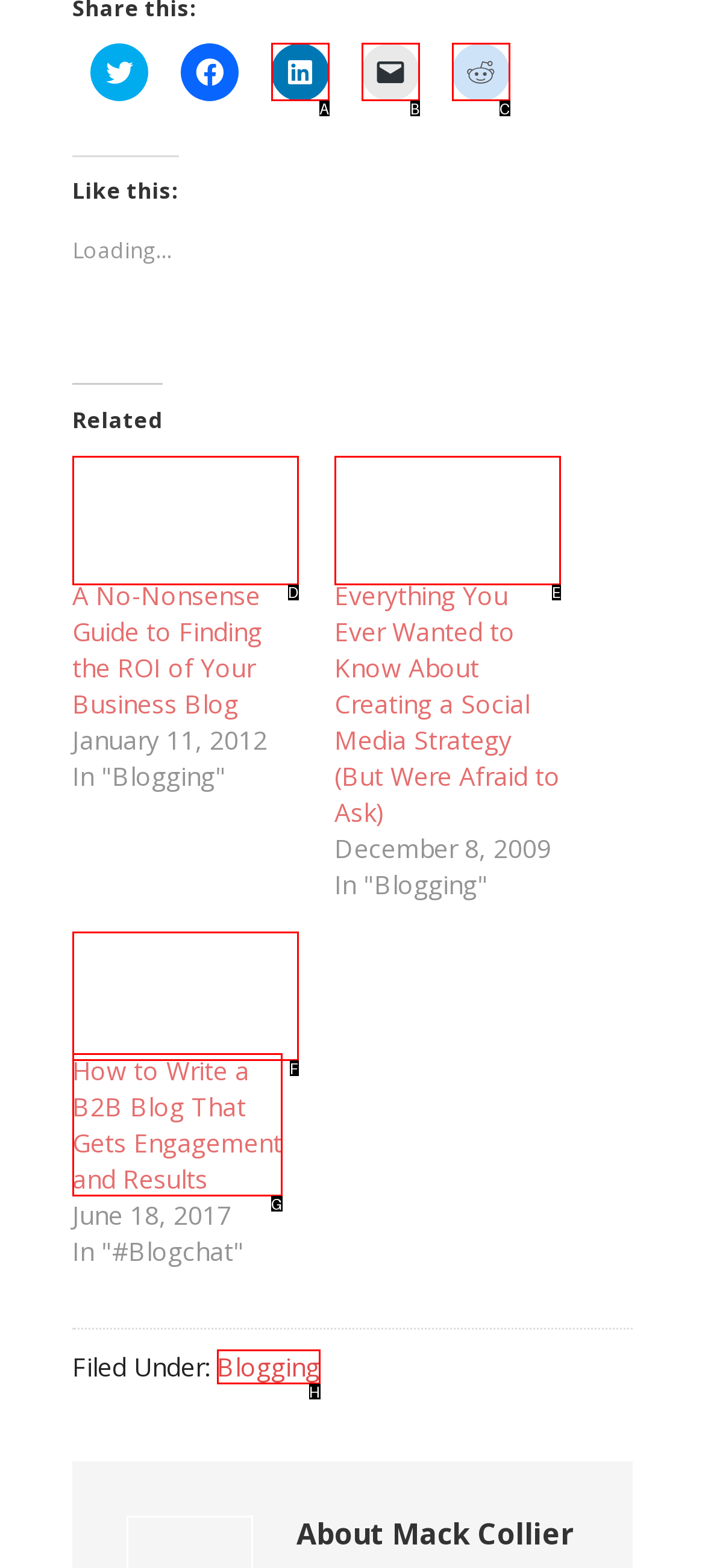Select the letter of the UI element that best matches: Blogging
Answer with the letter of the correct option directly.

H